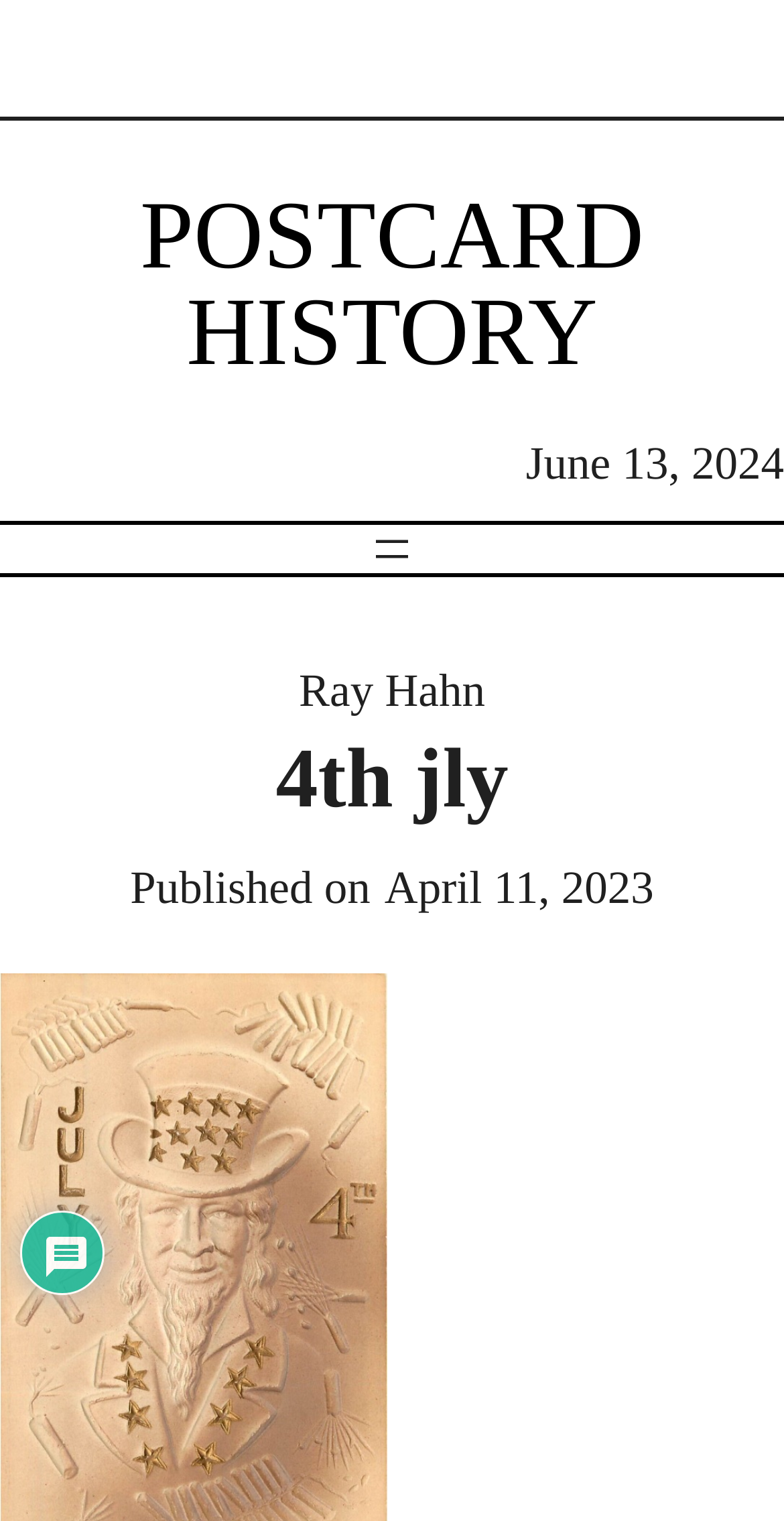Answer the question briefly using a single word or phrase: 
What is the name of the author?

Ray Hahn